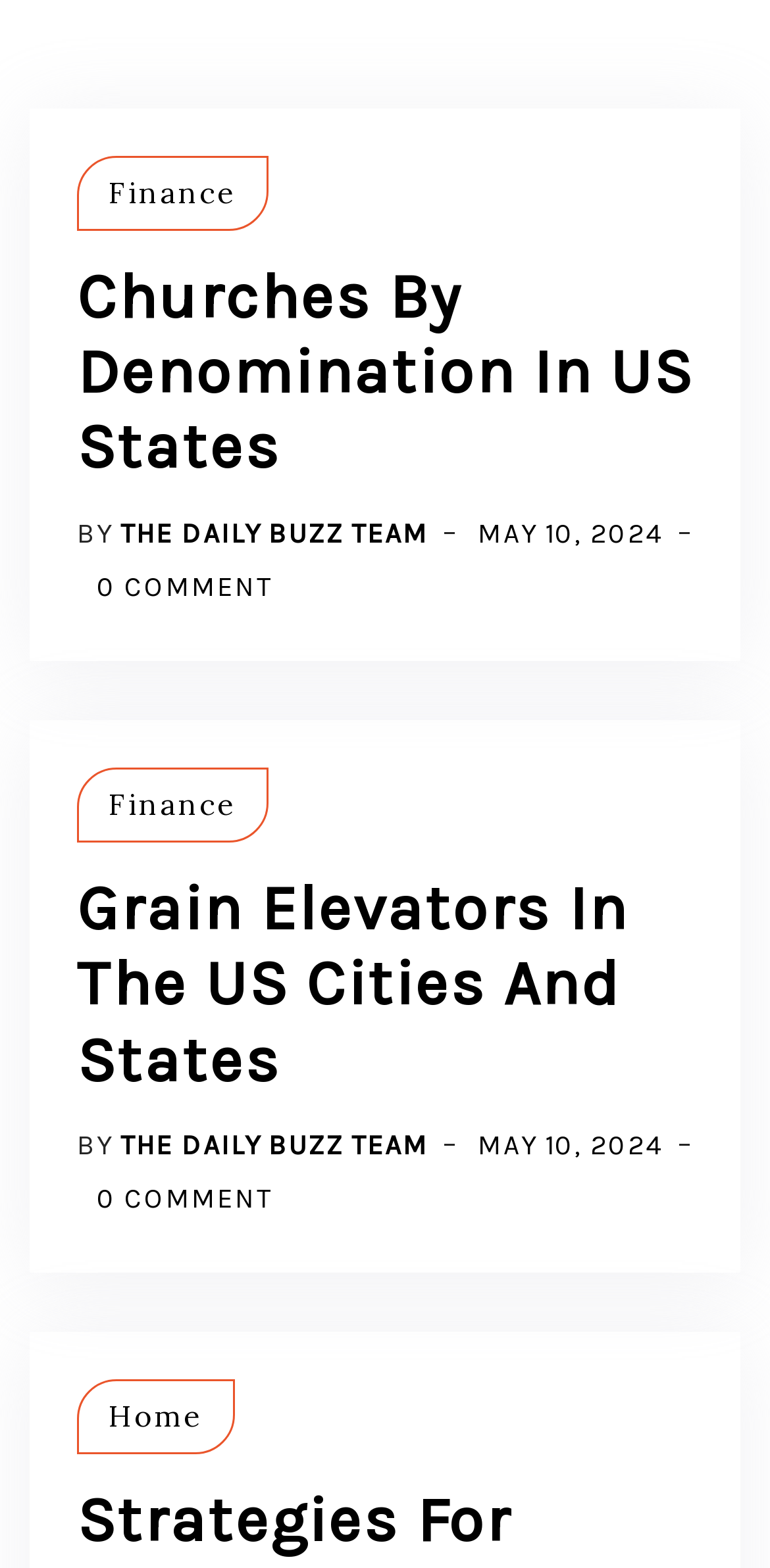Using the webpage screenshot, locate the HTML element that fits the following description and provide its bounding box: "Home".

[0.1, 0.88, 0.305, 0.927]